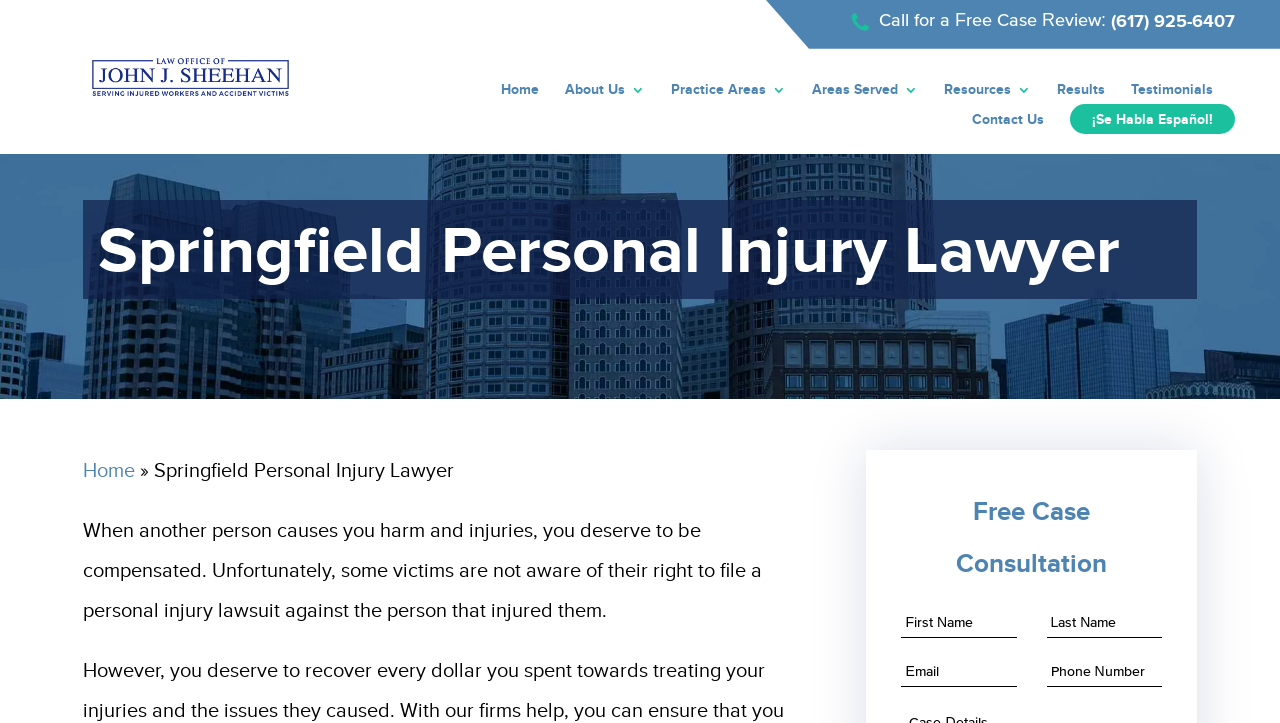Highlight the bounding box coordinates of the region I should click on to meet the following instruction: "Navigate to the 'Home' page".

[0.391, 0.113, 0.421, 0.143]